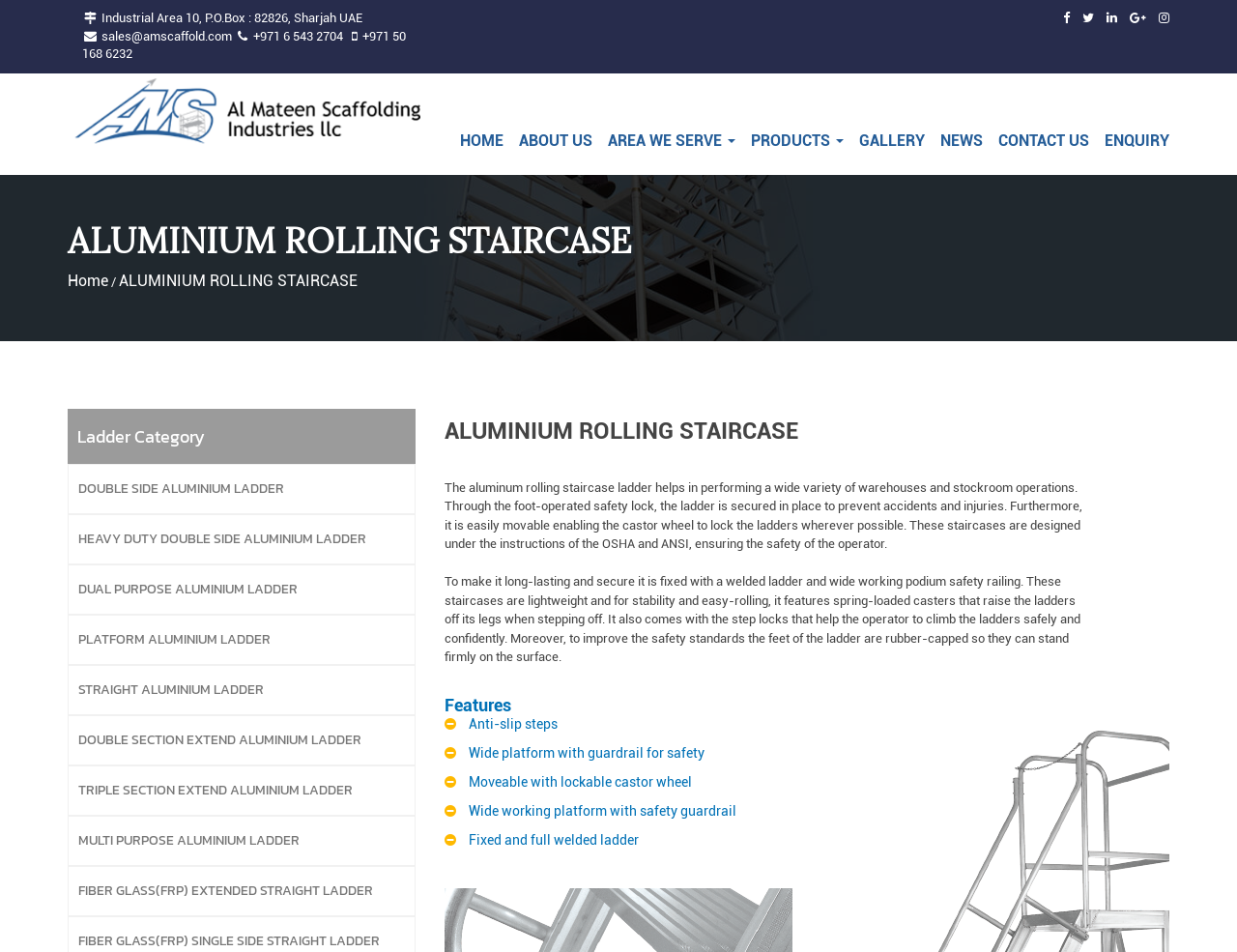Please identify the bounding box coordinates of the element that needs to be clicked to perform the following instruction: "Click the 'CONTACT US' link".

[0.807, 0.138, 0.88, 0.158]